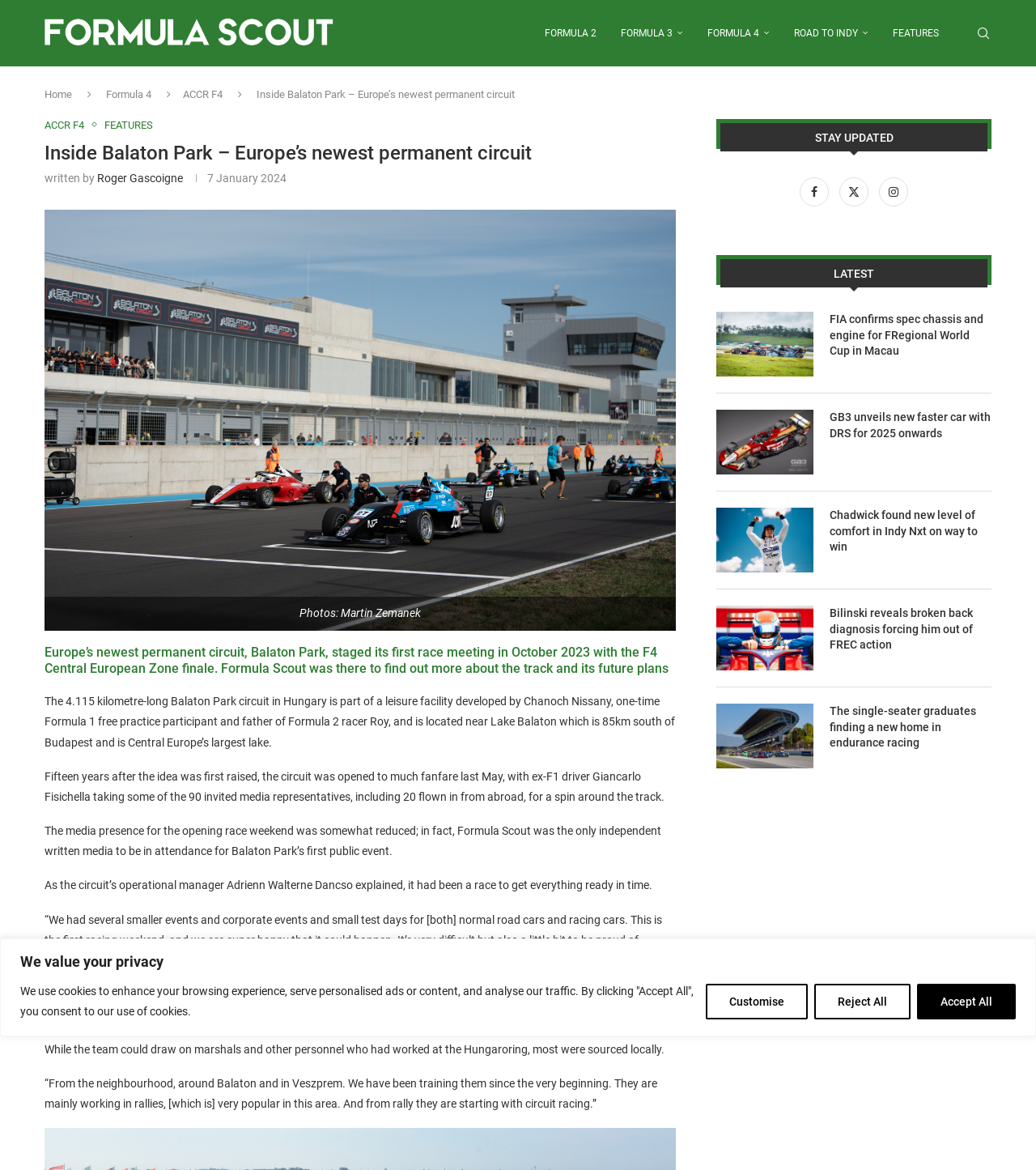Identify the bounding box coordinates for the region of the element that should be clicked to carry out the instruction: "Follow Formula Scout on Facebook". The bounding box coordinates should be four float numbers between 0 and 1, i.e., [left, top, right, bottom].

[0.768, 0.158, 0.806, 0.169]